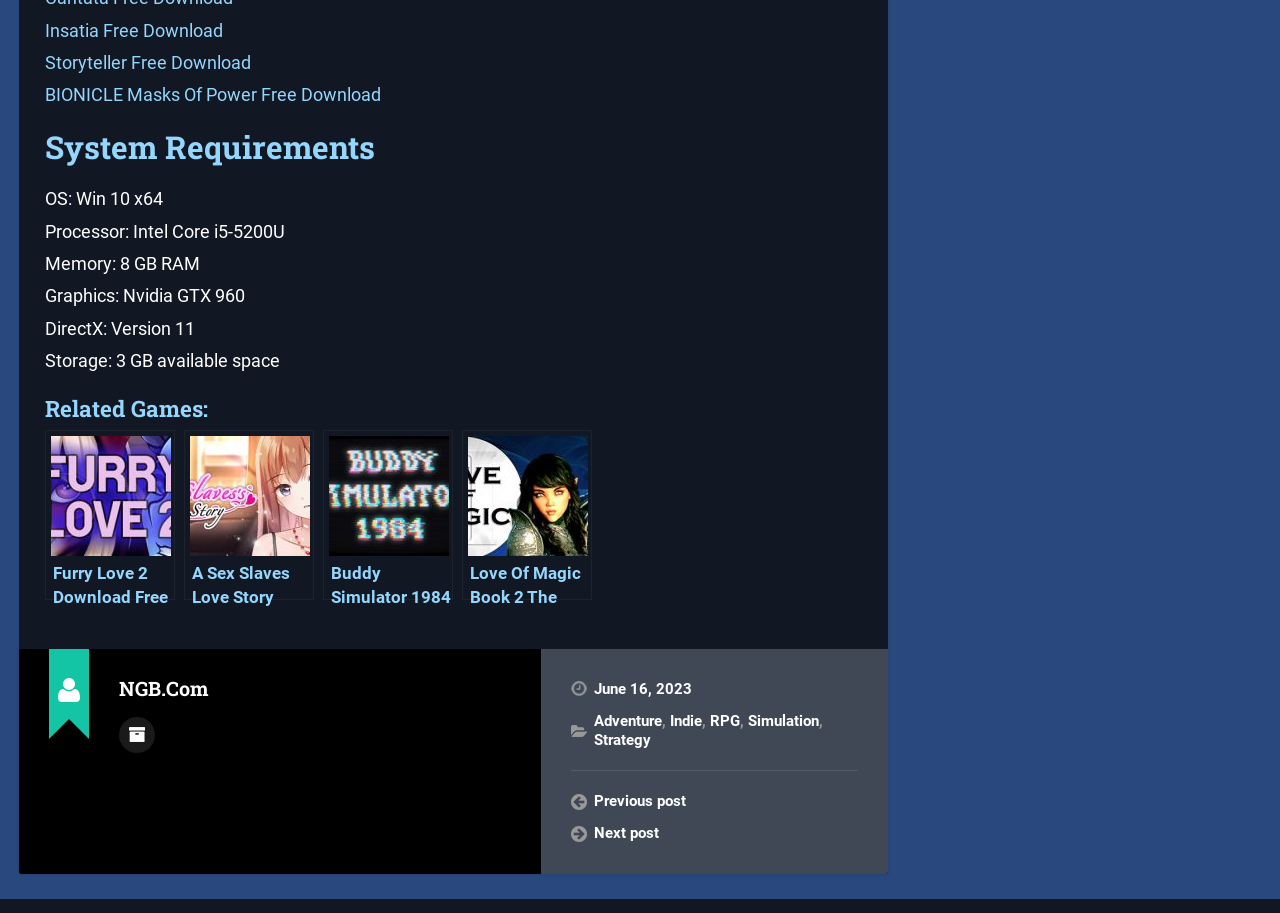What is the name of the first related game listed?
We need a detailed and exhaustive answer to the question. Please elaborate.

I looked at the 'Related Games' section on the webpage and found that the first game listed is 'Furry Love 2 Download Free PC Game Direct Links'.